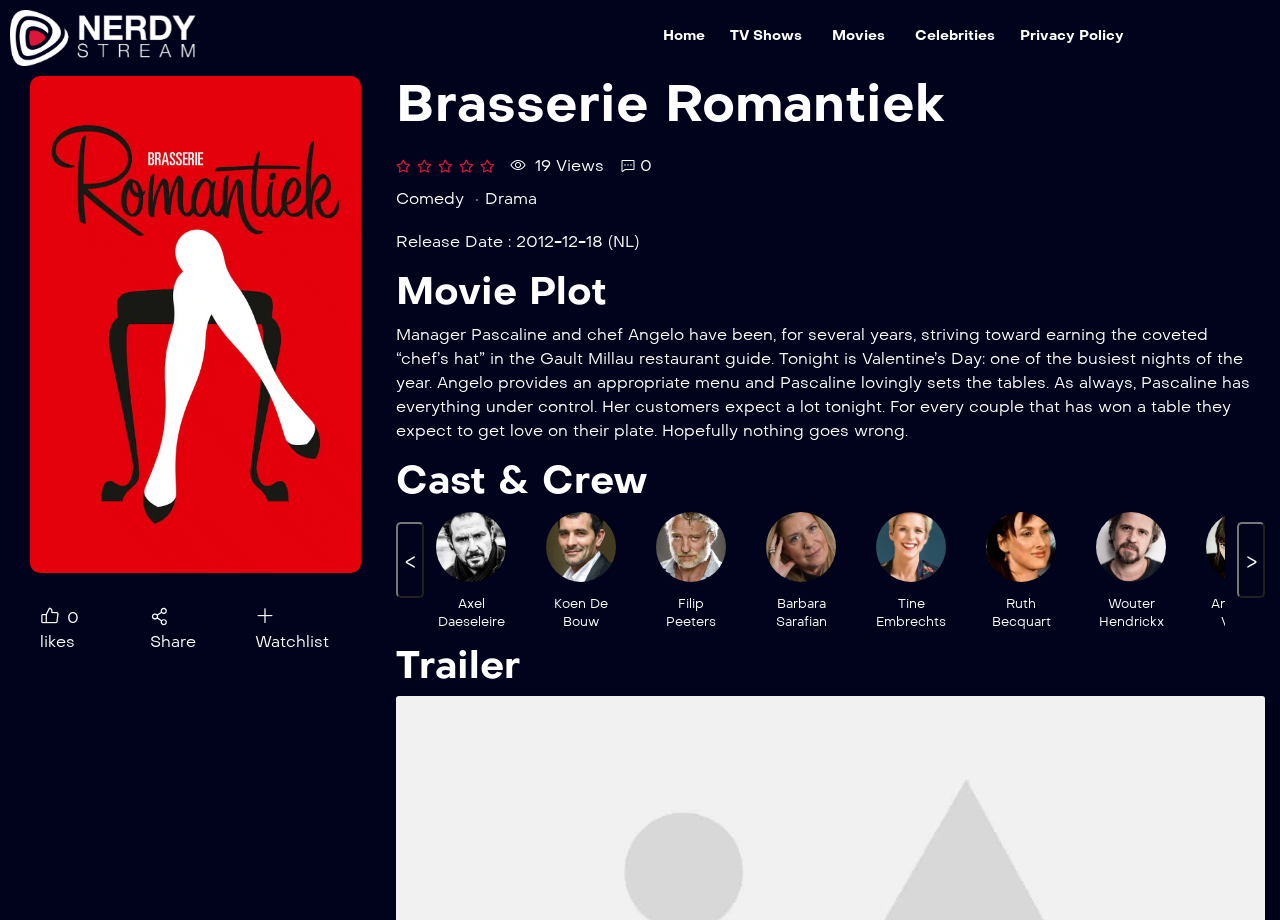Identify the bounding box for the element characterized by the following description: "Googling the product".

None